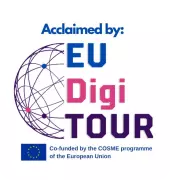Capture every detail in the image and describe it fully.

The image features a colorful logo that promotes the "EU Digi TOUR," highlighting its acclaim and support from the European Union. The text "Acclaimed by:" is positioned at the top, followed by the bold and vibrant name "EU Digi TOUR," which emphasizes its significance in the digital landscape. Surrounding the text is a graphic representation of interconnected nodes, symbolizing network and collaboration. Additionally, at the bottom left, there is a logo indicating that the initiative is co-funded by the COSME programme, underscoring its backing by the EU. This image encapsulates themes of innovation, digital cooperation, and European support in advancing the digital economy.